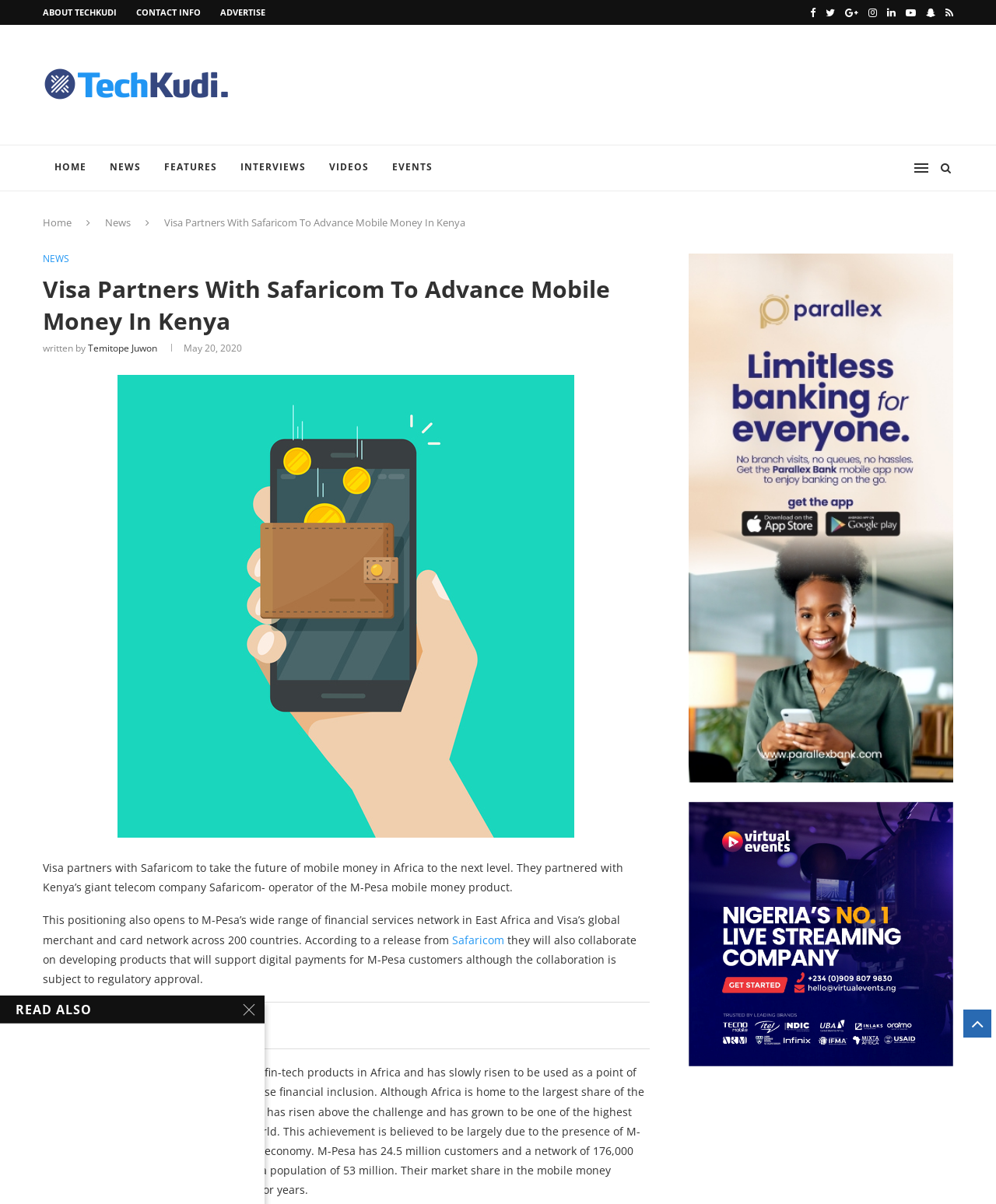Please reply with a single word or brief phrase to the question: 
What is the name of the financial technology news platform?

TechKudi